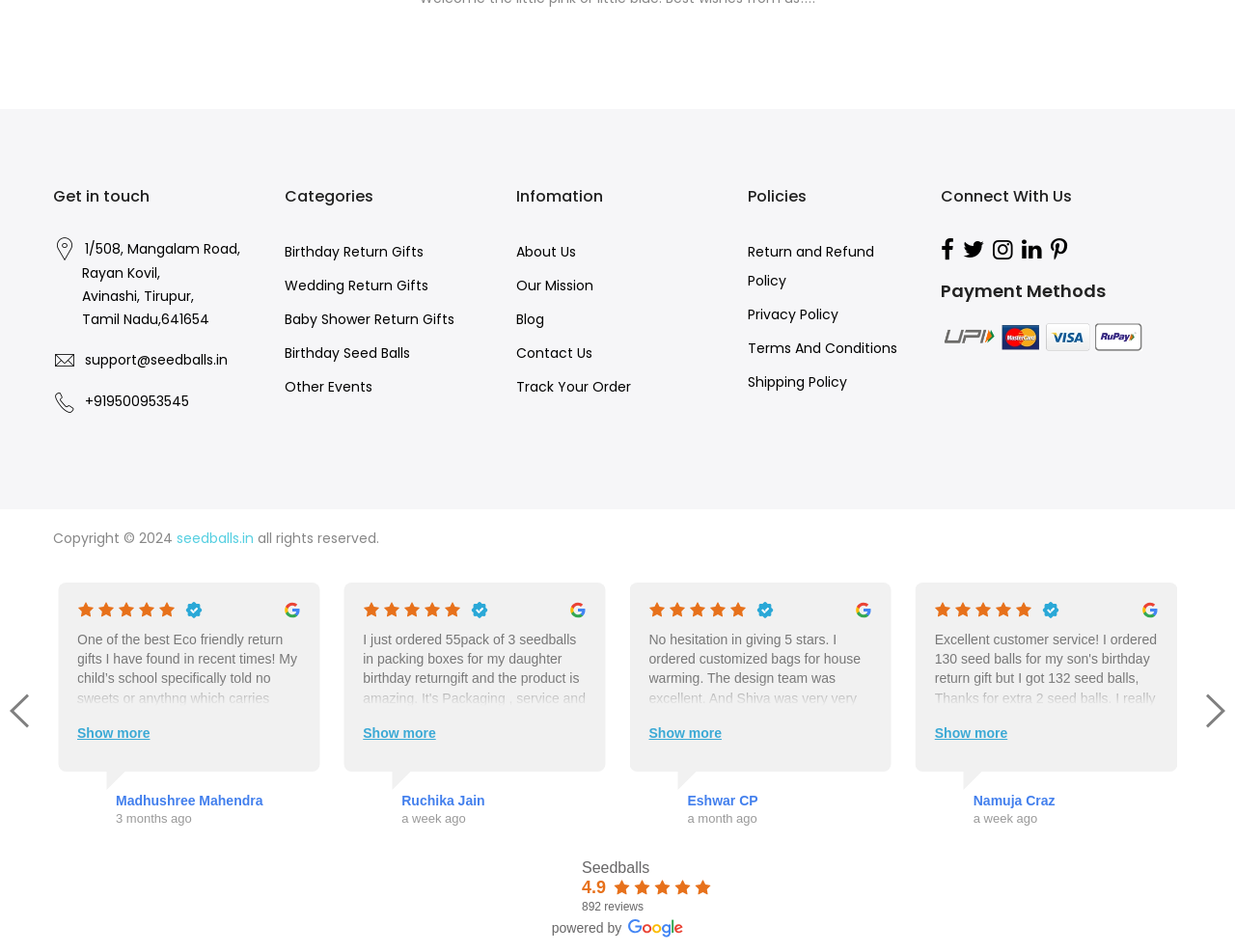Identify the bounding box coordinates necessary to click and complete the given instruction: "View About Us".

[0.418, 0.254, 0.466, 0.274]